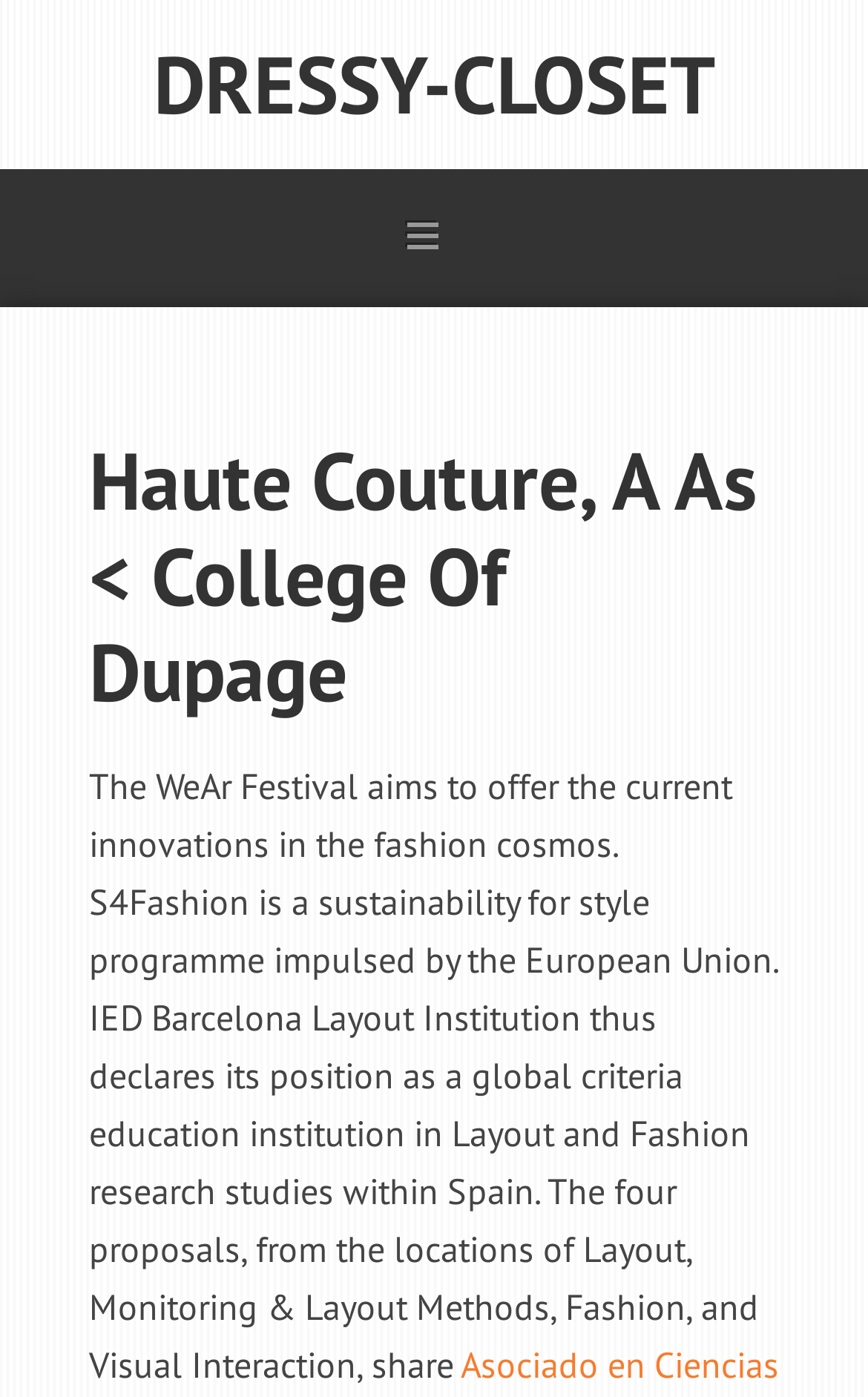Using the webpage screenshot and the element description June 24, 2020, determine the bounding box coordinates. Specify the coordinates in the format (top-left x, top-left y, bottom-right x, bottom-right y) with values ranging from 0 to 1.

None